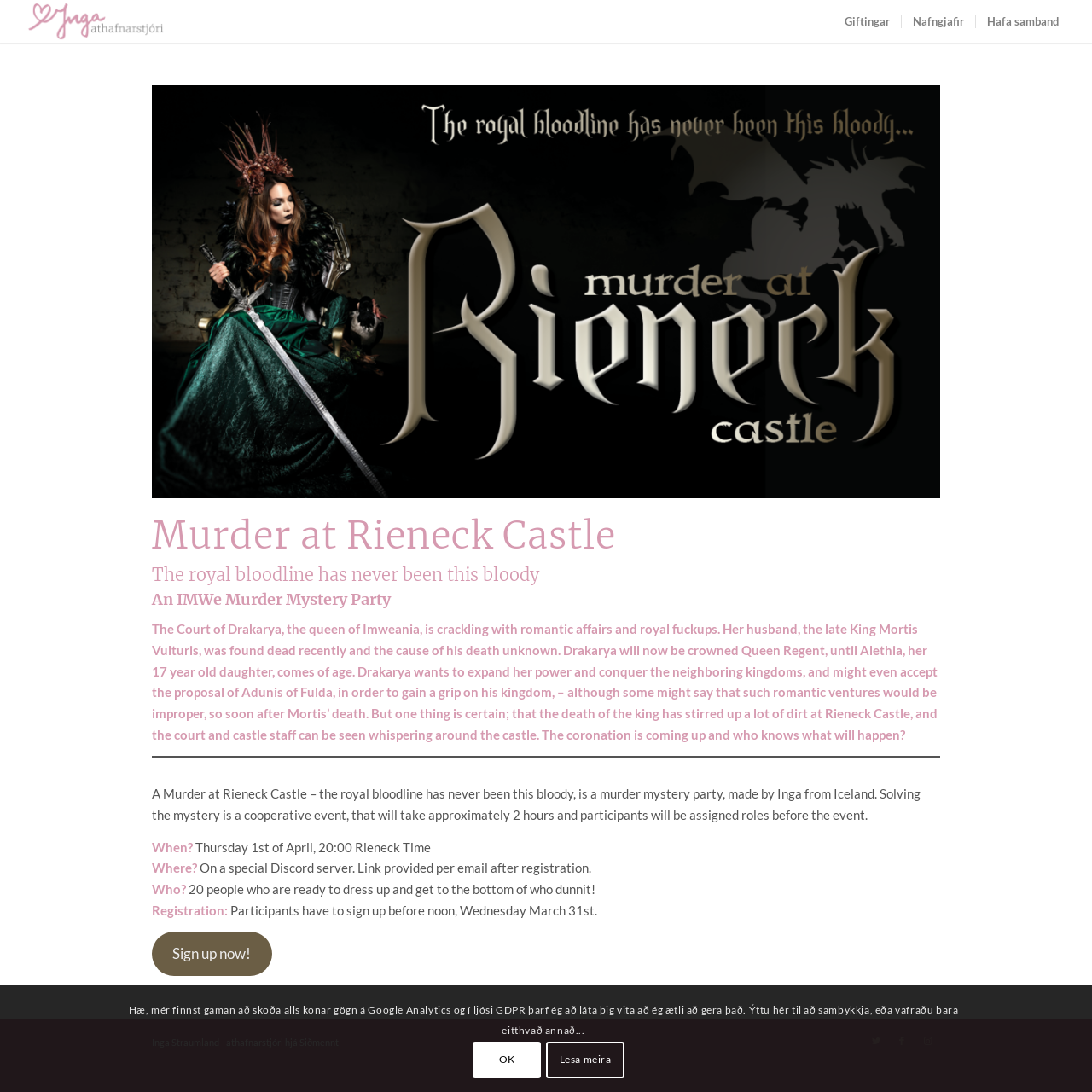Identify the bounding box for the given UI element using the description provided. Coordinates should be in the format (top-left x, top-left y, bottom-right x, bottom-right y) and must be between 0 and 1. Here is the description: Sign up now!

[0.139, 0.853, 0.249, 0.893]